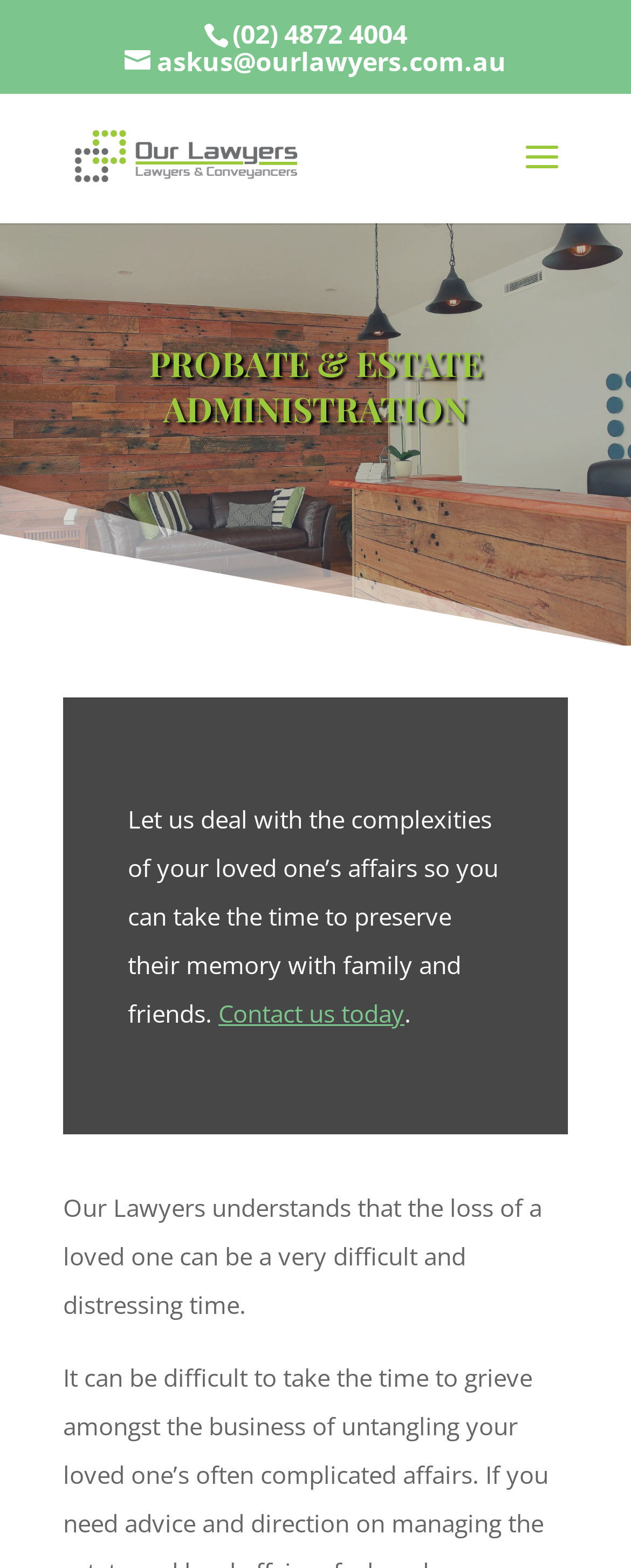Provide the bounding box coordinates for the UI element that is described as: "alt="Our Lawyers"".

[0.108, 0.089, 0.487, 0.109]